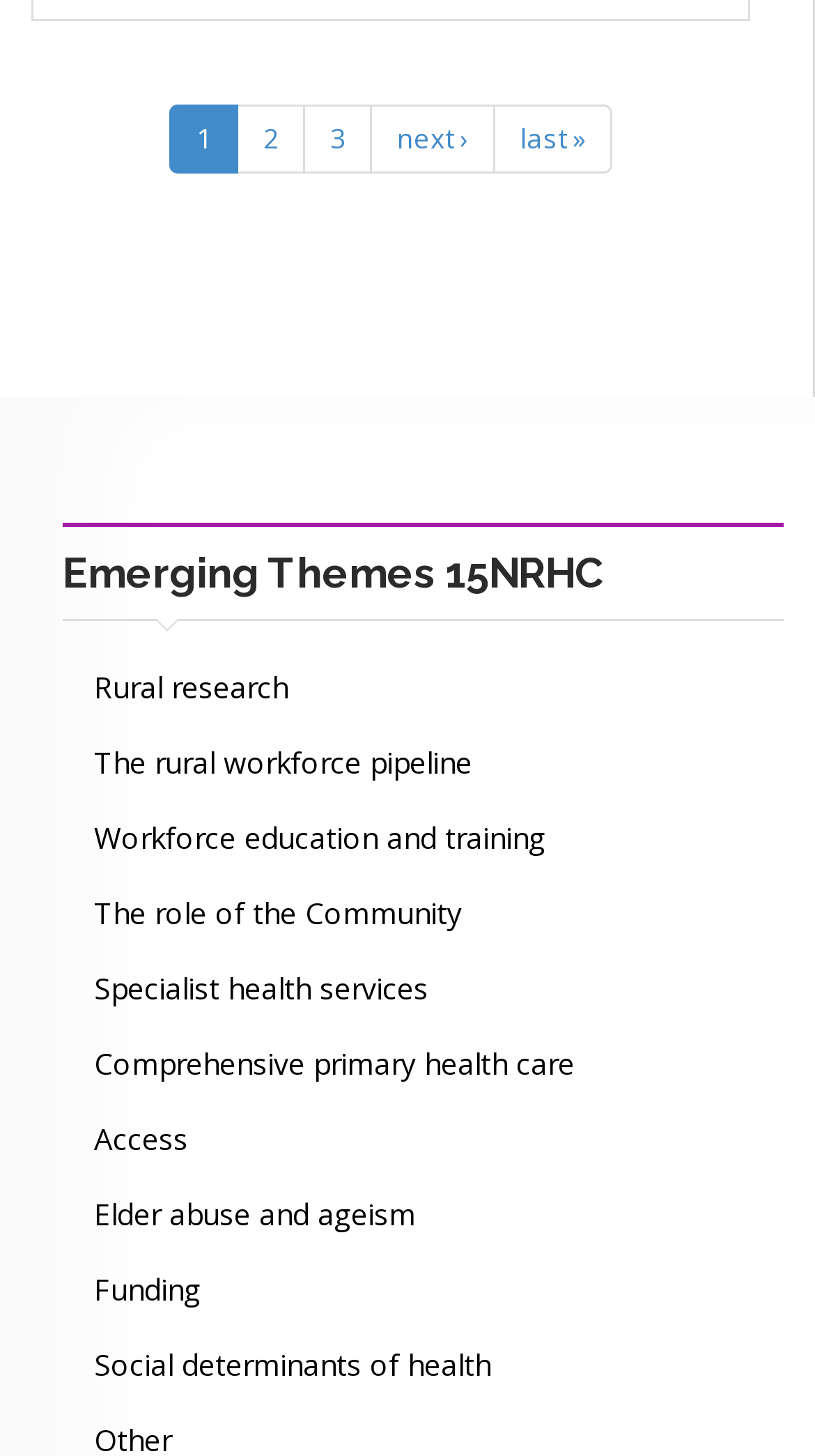Determine the bounding box coordinates of the clickable element to complete this instruction: "Click on 'last »' link". Provide the coordinates in the format of four float numbers between 0 and 1, [left, top, right, bottom].

[0.605, 0.072, 0.751, 0.119]